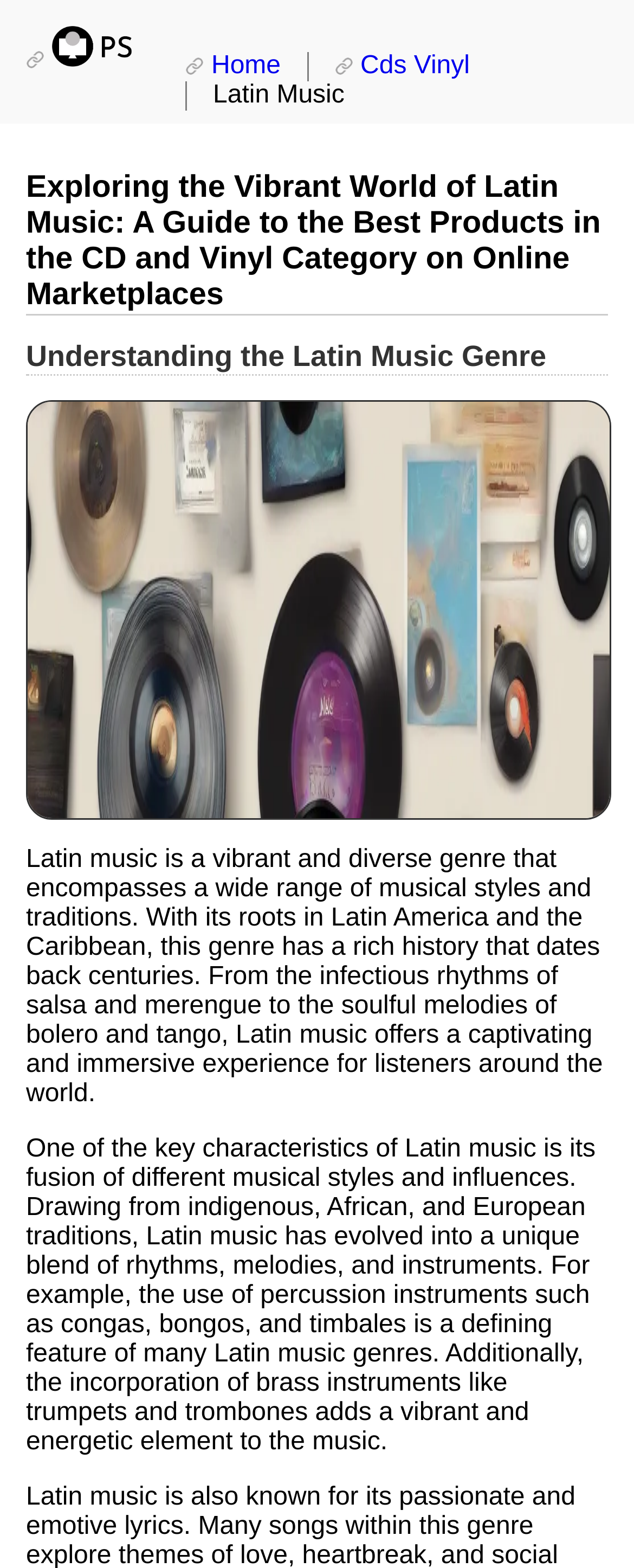What is a characteristic of Latin music?
Provide a detailed answer to the question using information from the image.

According to the static text on the webpage, one of the key characteristics of Latin music is its fusion of different musical styles and influences, drawing from indigenous, African, and European traditions.